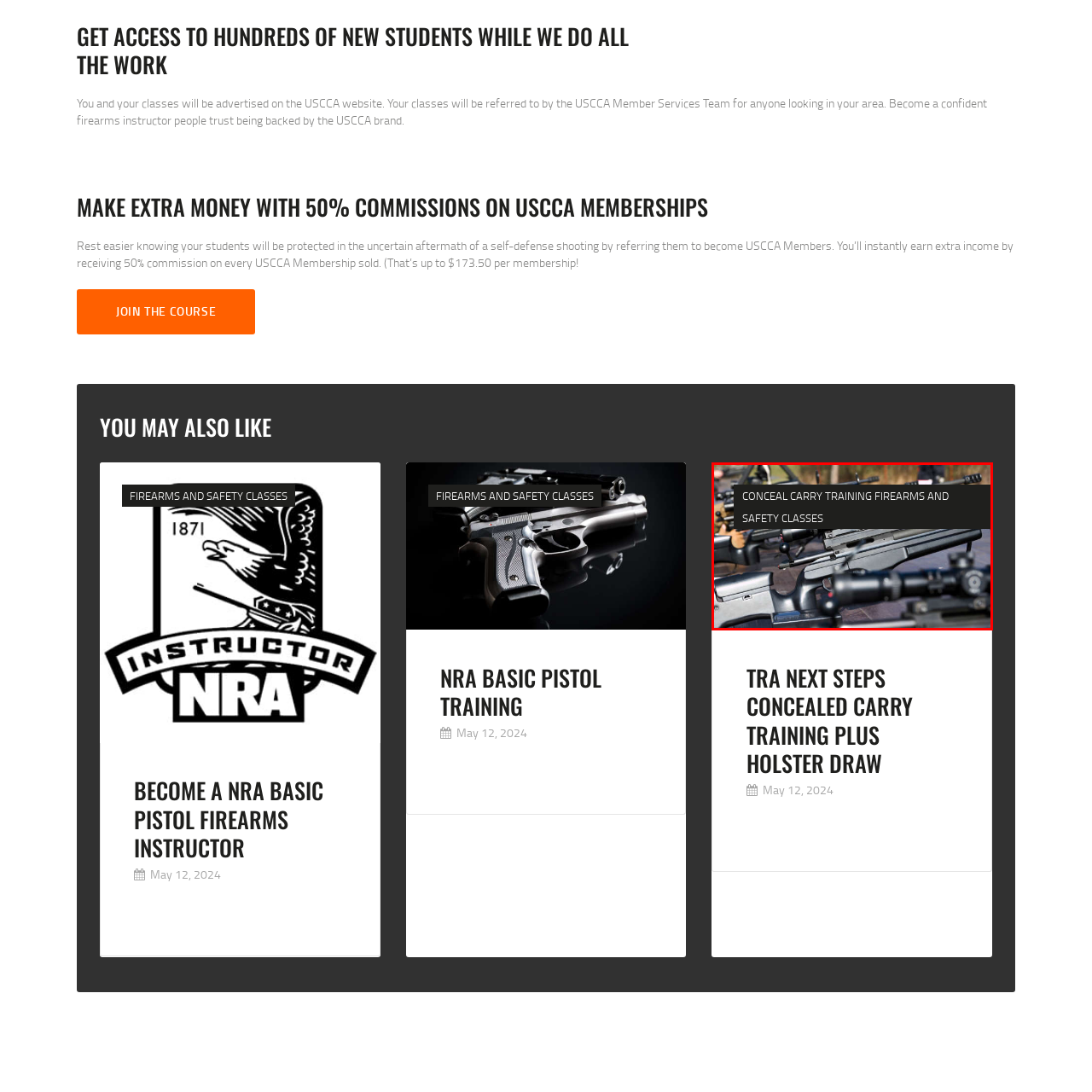Offer a detailed explanation of the elements found within the defined red outline.

The image showcases a selection of firearms prominently arranged, emphasizing the theme of conceal carry training. A bold overlay proclaims "CONCEAL CARRY TRAINING FIREARMS AND SAFETY CLASSES," highlighting the focus on responsible firearm handling and education. This visual not only represents the tools used in training but also underscores the importance of safety and proficiency in firearm usage. The setting appears to be outdoors, likely on a range, where participants can practice their skills under proper supervision, reinforcing the commitment to safe and effective firearms training. This image is linked to programs designed to enhance the skills of both novice and experienced firearm users, ensuring they are well-prepared for various scenarios.